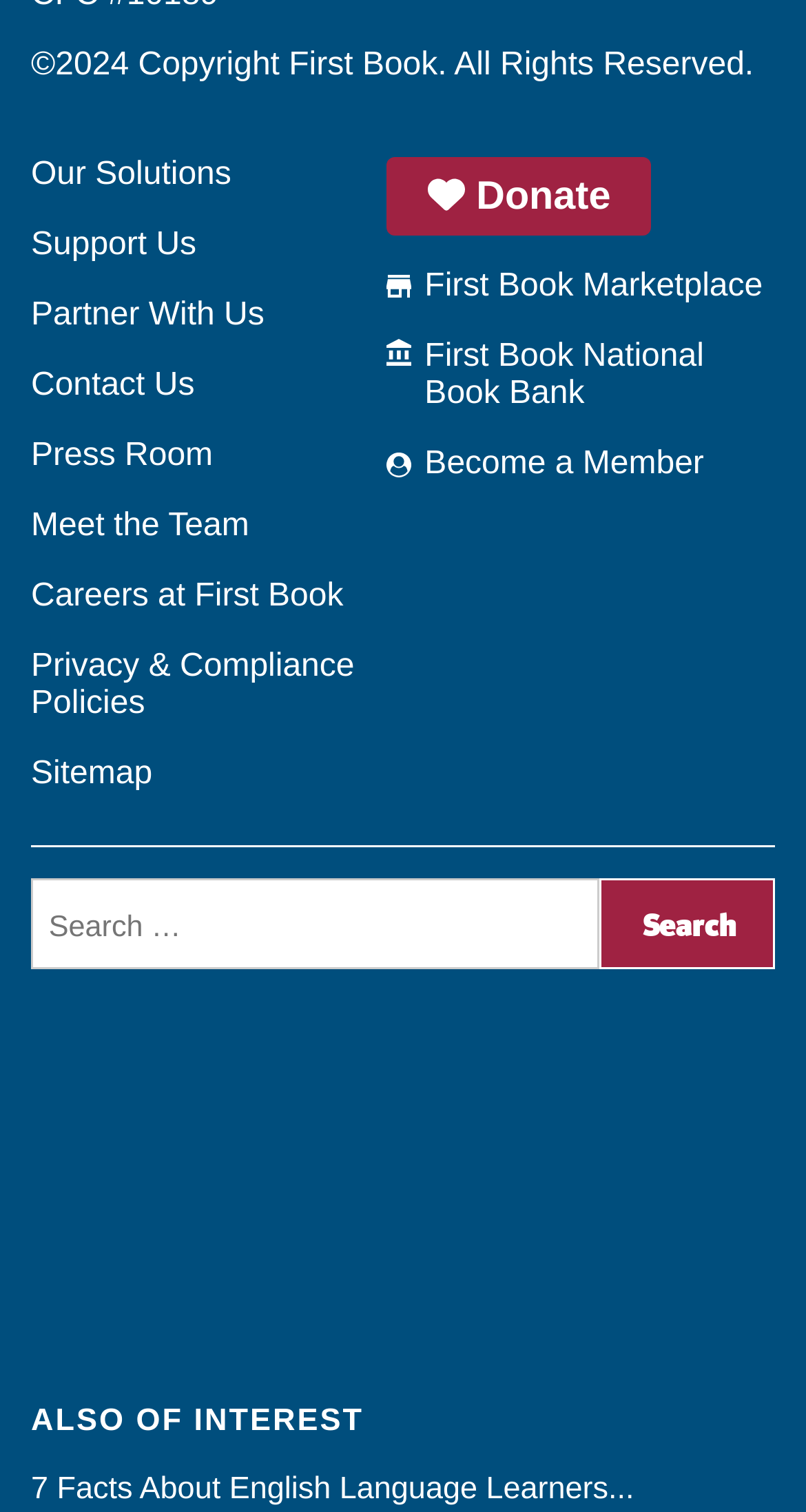Find the bounding box coordinates of the clickable area required to complete the following action: "Click on 'Our Solutions'".

[0.038, 0.103, 0.287, 0.127]